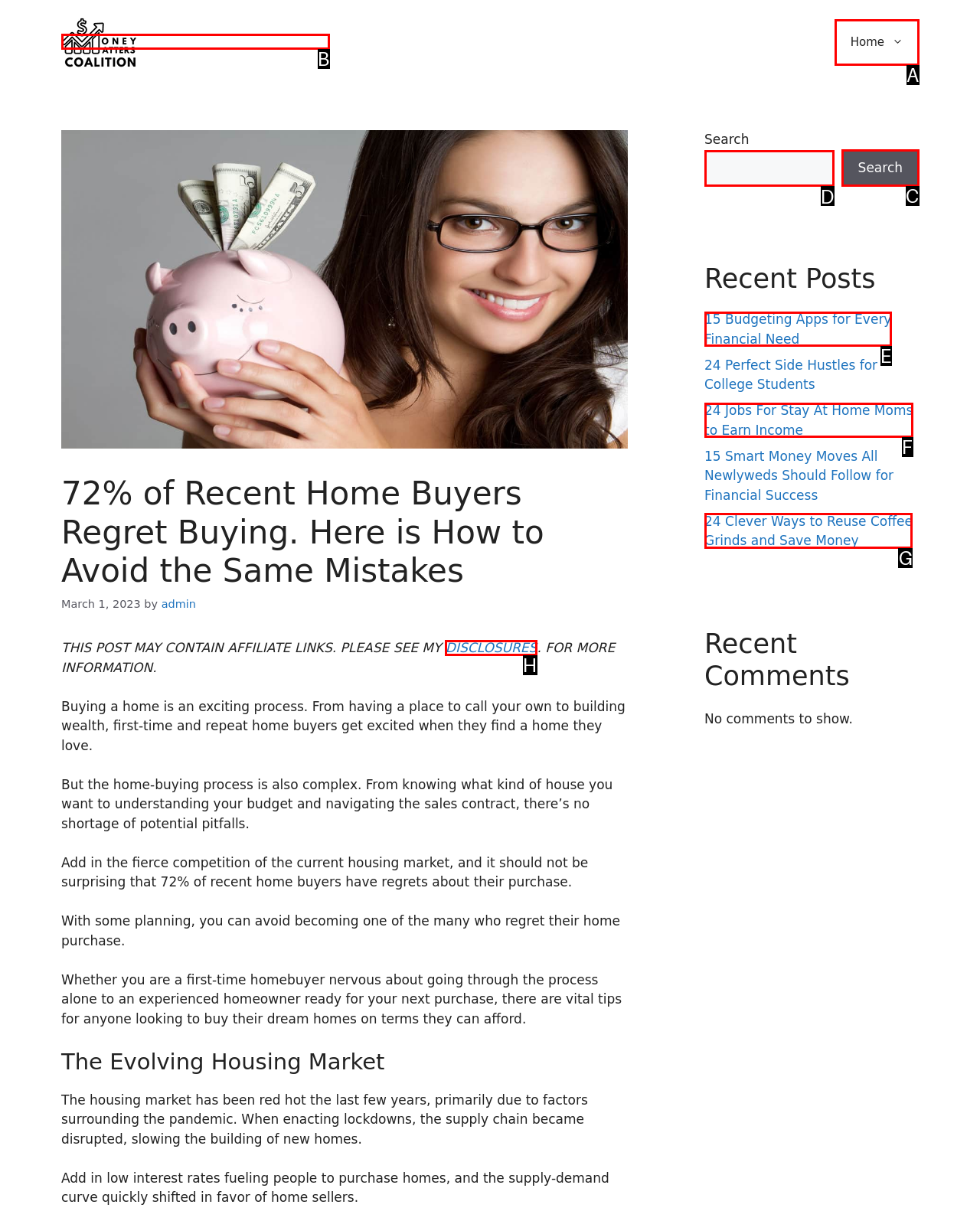Select the correct UI element to complete the task: Register on the website
Please provide the letter of the chosen option.

None